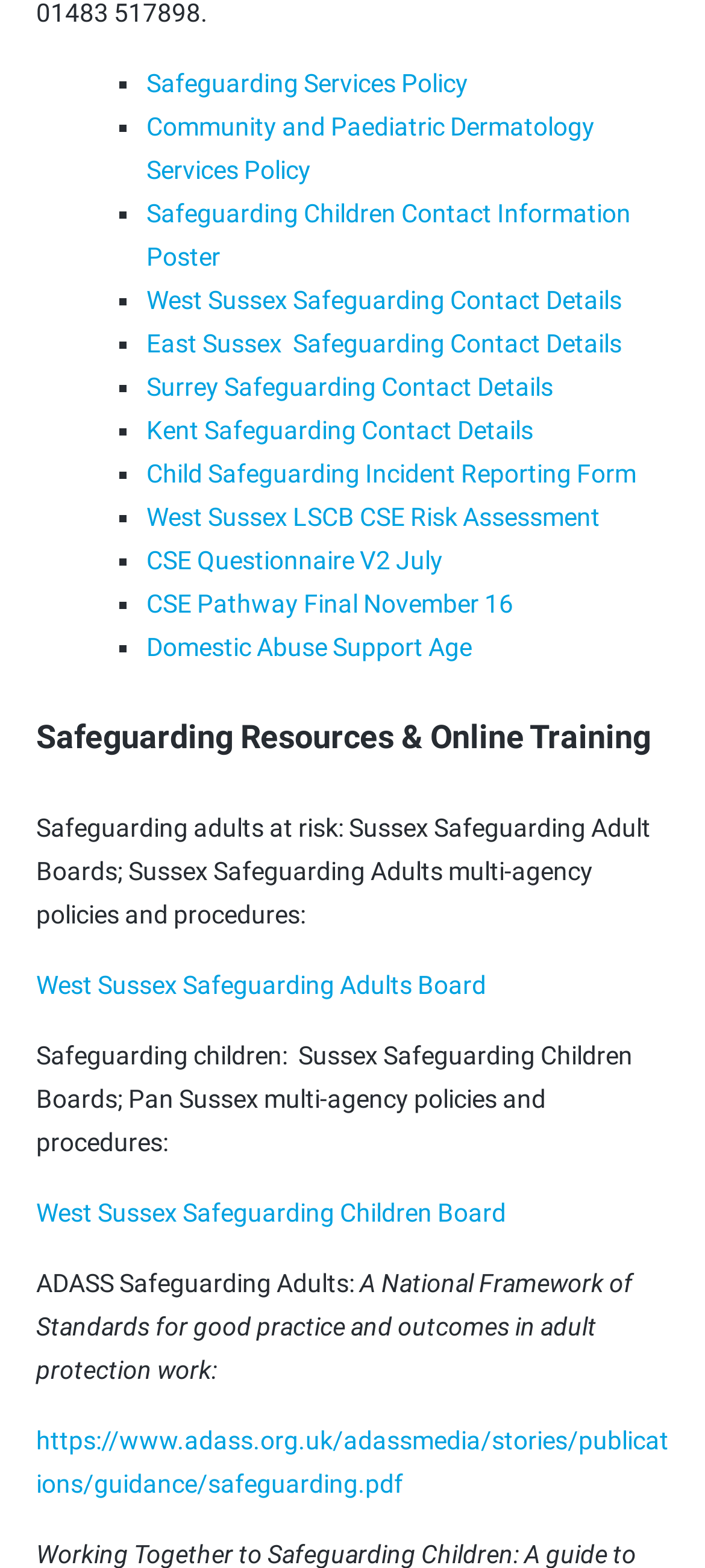Please provide a comprehensive answer to the question based on the screenshot: What is the first safeguarding service policy listed?

The first link listed on the webpage is 'Safeguarding Services Policy', which is indicated by the list marker '■' and has a bounding box coordinate of [0.208, 0.043, 0.664, 0.062].